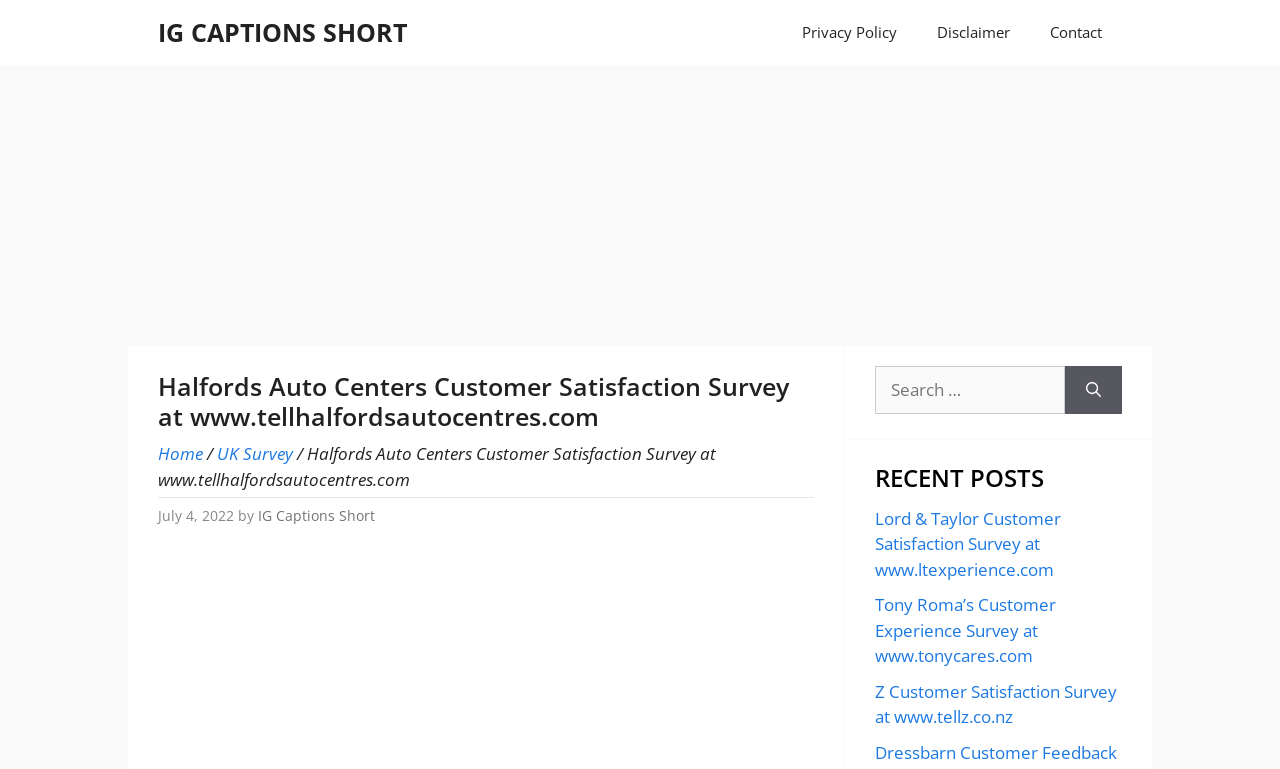Locate the bounding box coordinates of the area you need to click to fulfill this instruction: 'Click the 'Search' button'. The coordinates must be in the form of four float numbers ranging from 0 to 1: [left, top, right, bottom].

[0.832, 0.476, 0.877, 0.538]